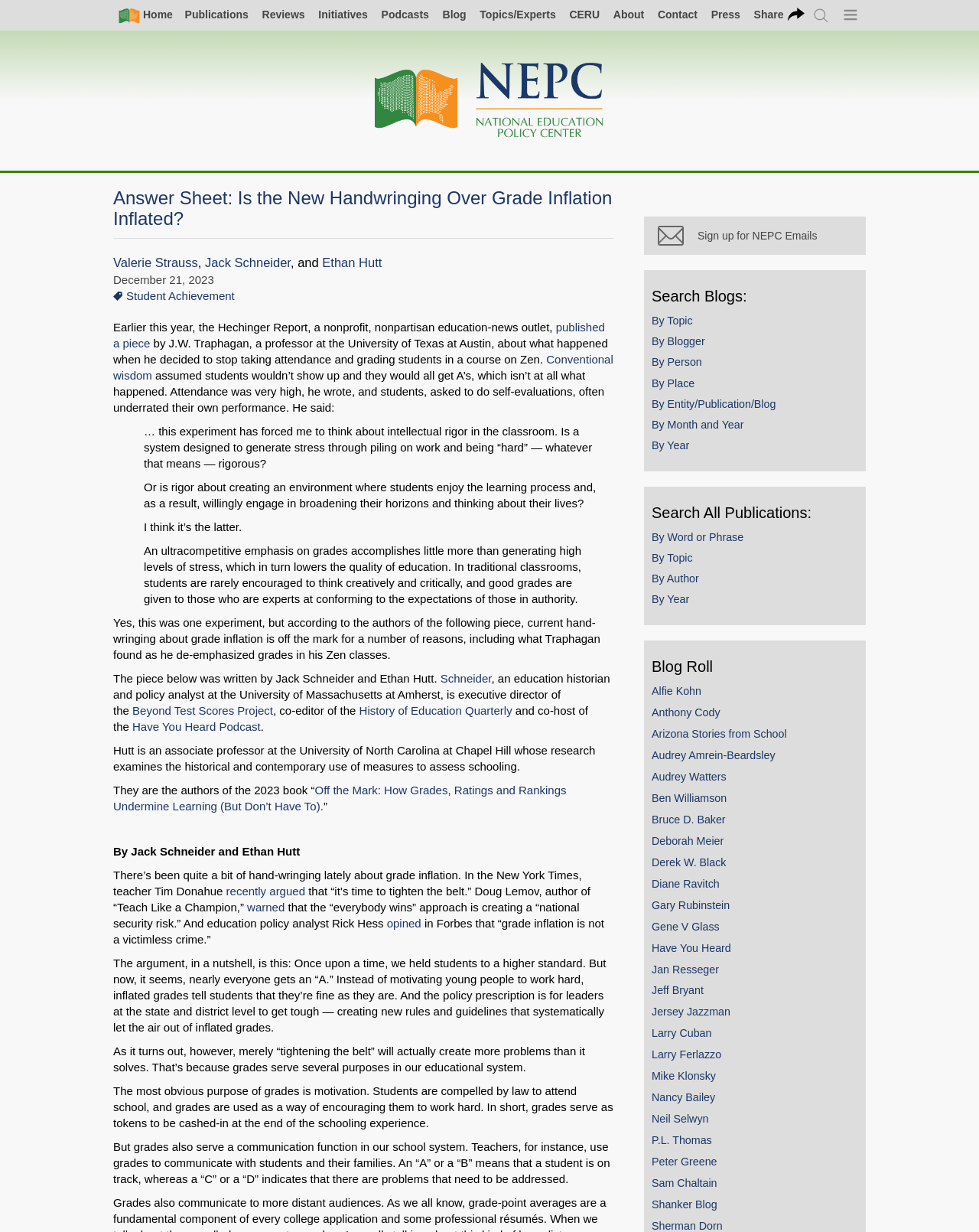Find and indicate the bounding box coordinates of the region you should select to follow the given instruction: "Click on the 'Student Achievement' link".

[0.129, 0.235, 0.24, 0.245]